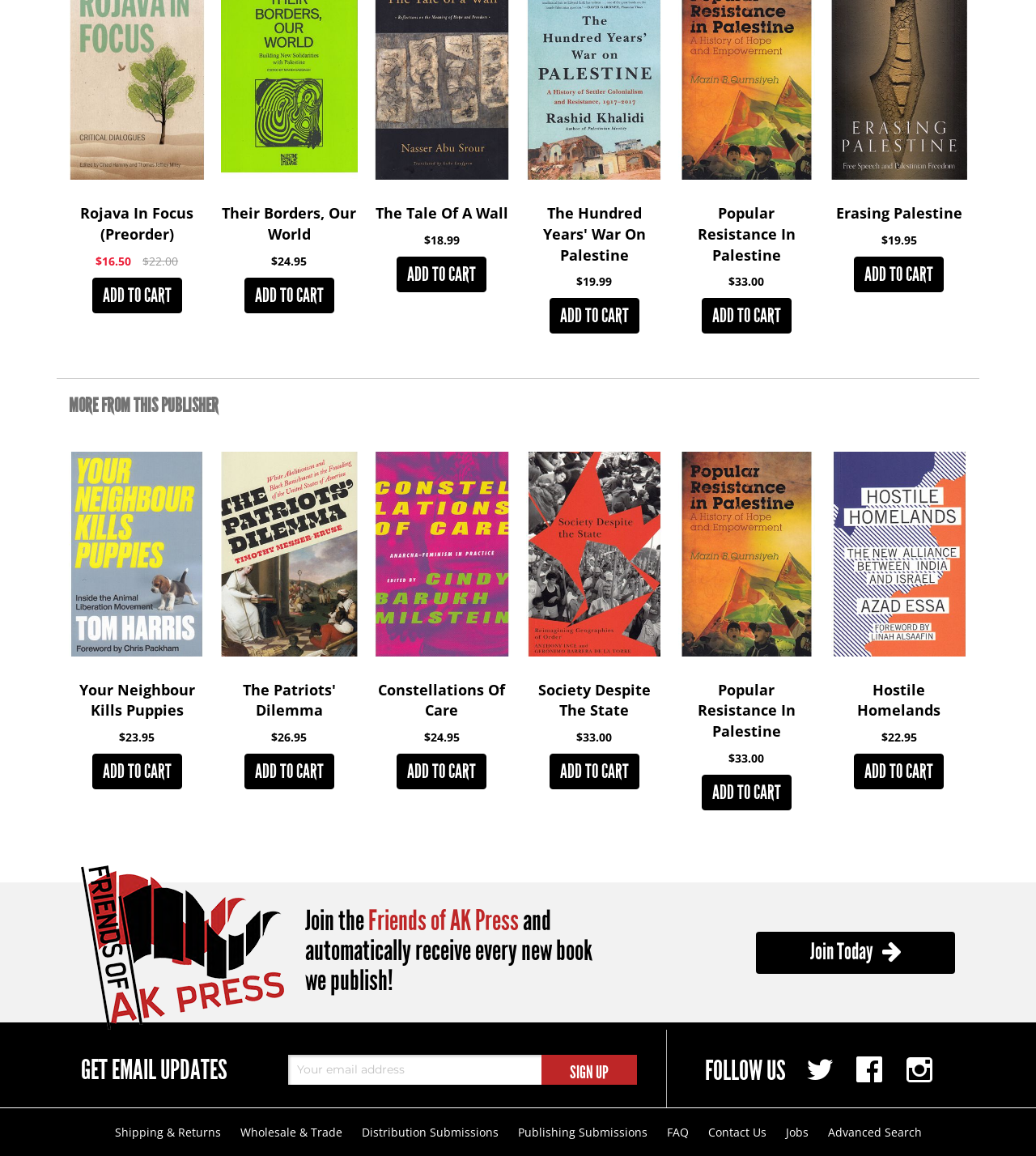What is the name of the publisher?
Identify the answer in the screenshot and reply with a single word or phrase.

AK Press